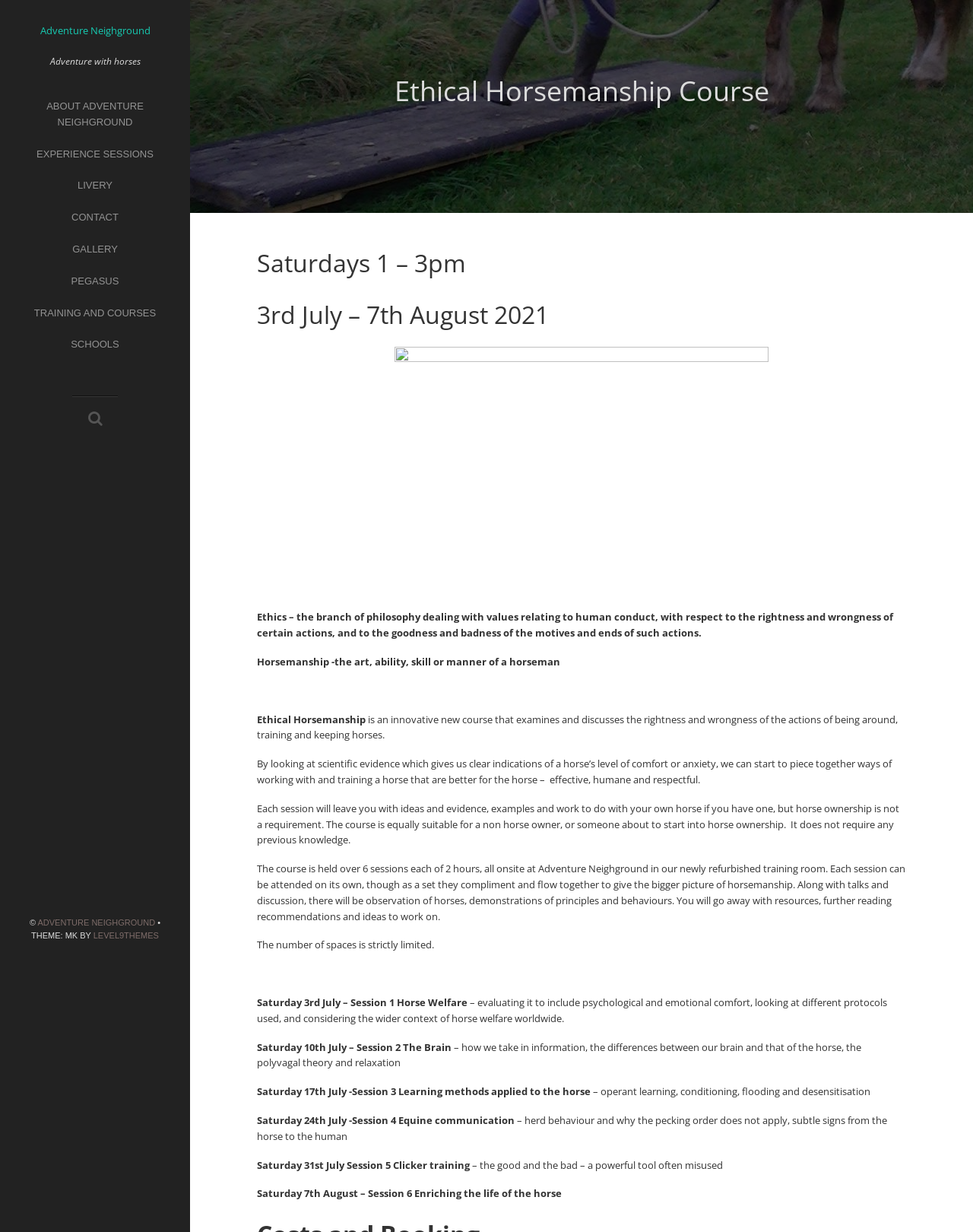Identify and extract the main heading from the webpage.

Ethical Horsemanship Course